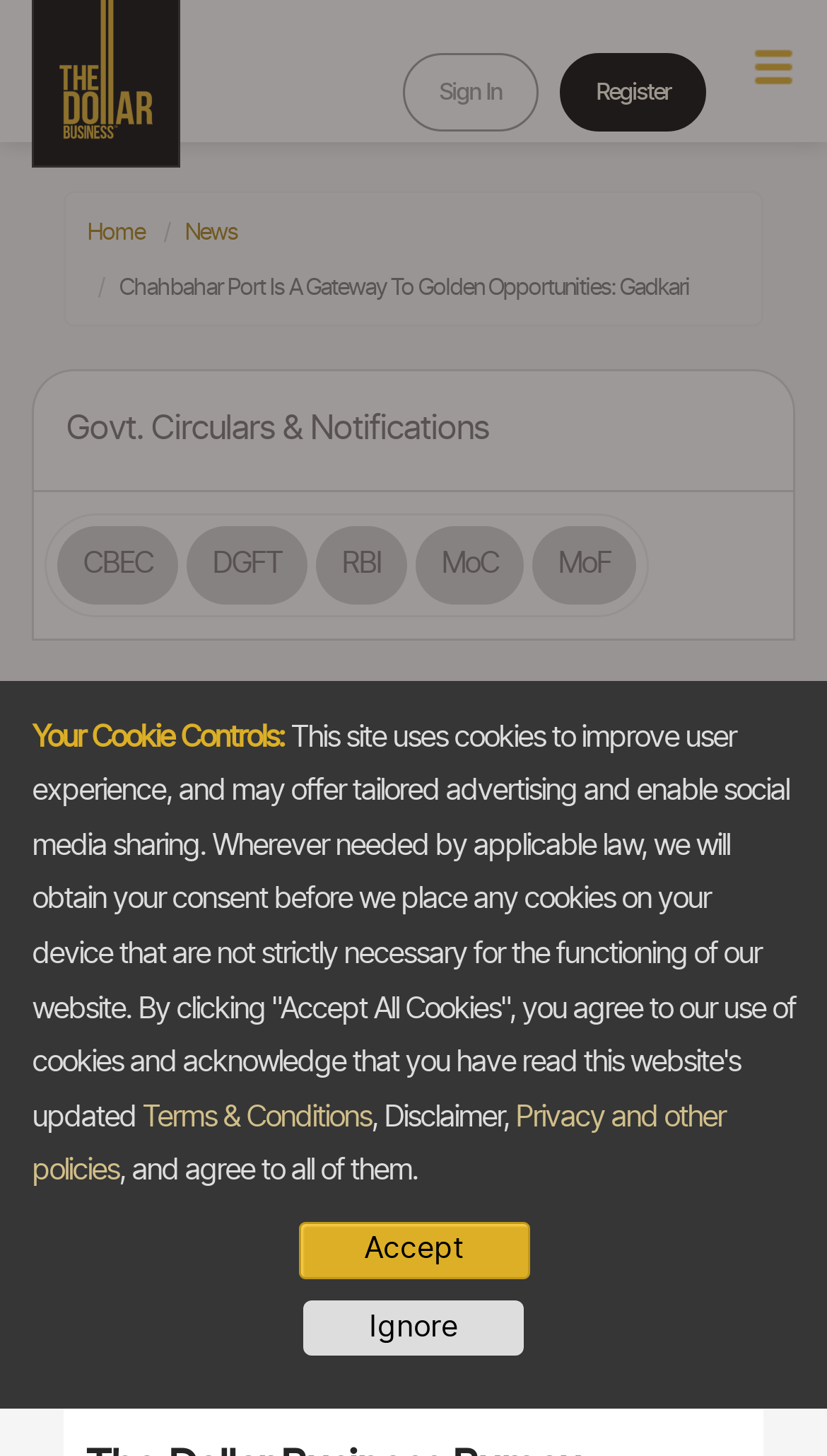Please give a concise answer to this question using a single word or phrase: 
What is the purpose of the buttons 'Accept' and 'Ignore'?

Cookie control